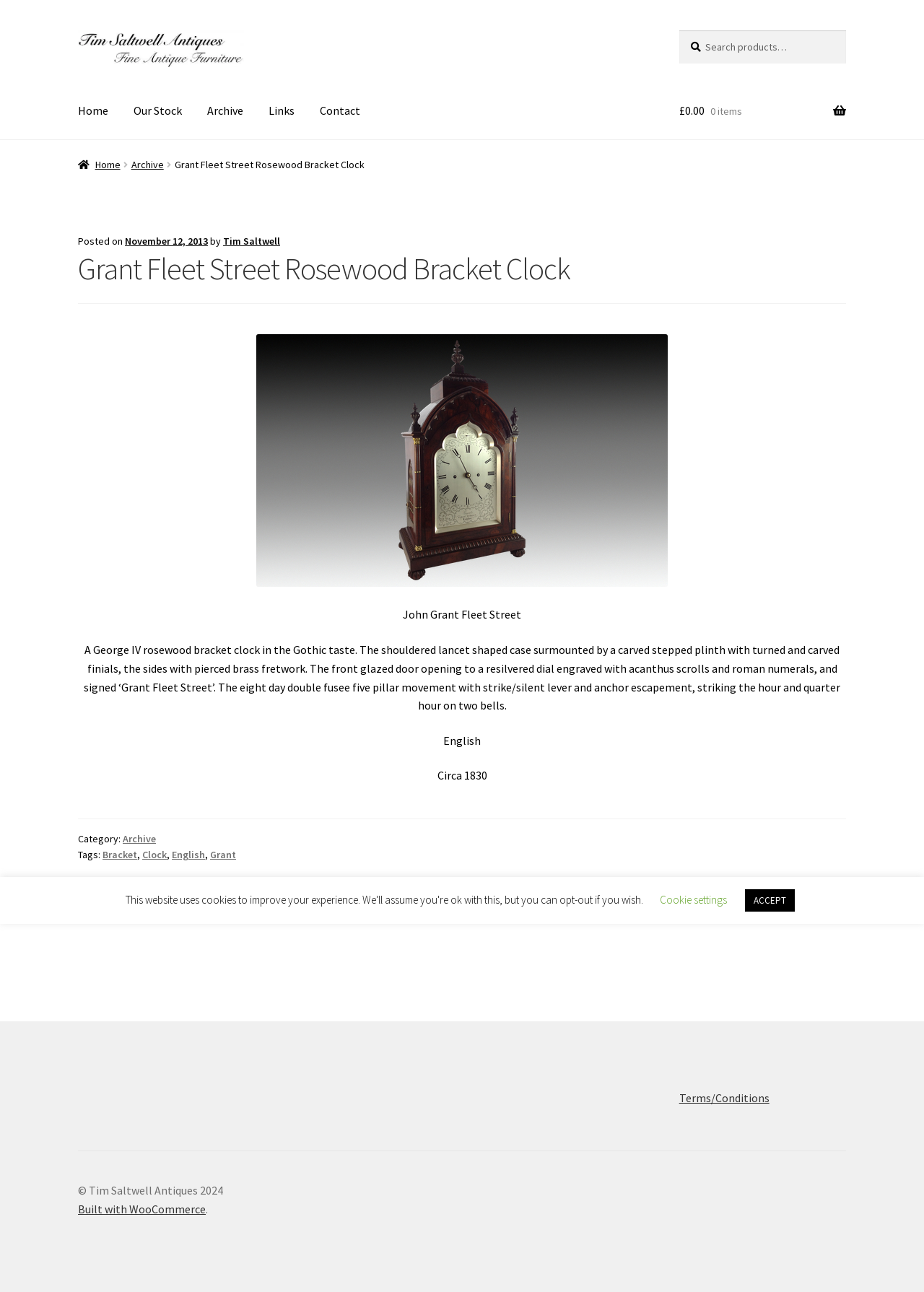Using the information in the image, could you please answer the following question in detail:
What is the material of the clock's case?

I found the answer by reading the description of the bracket clock, which says 'A George IV rosewood bracket clock'. This indicates that the material of the clock's case is rosewood.